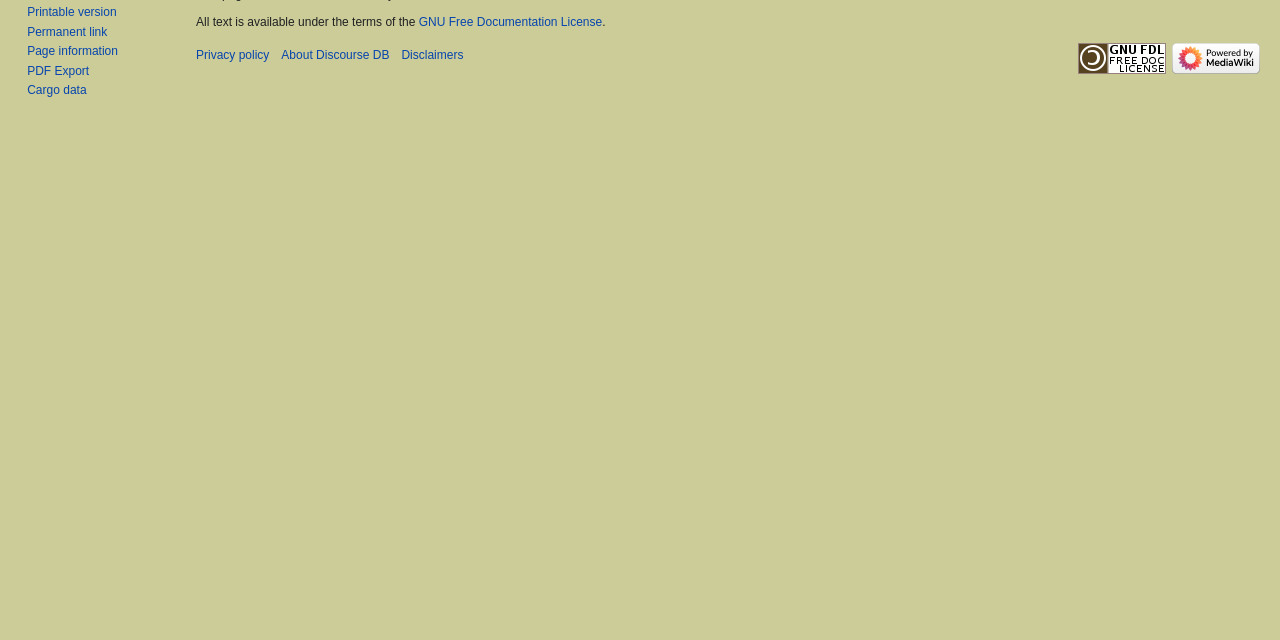Given the webpage screenshot and the description, determine the bounding box coordinates (top-left x, top-left y, bottom-right x, bottom-right y) that define the location of the UI element matching this description: Cargo data

[0.021, 0.13, 0.068, 0.152]